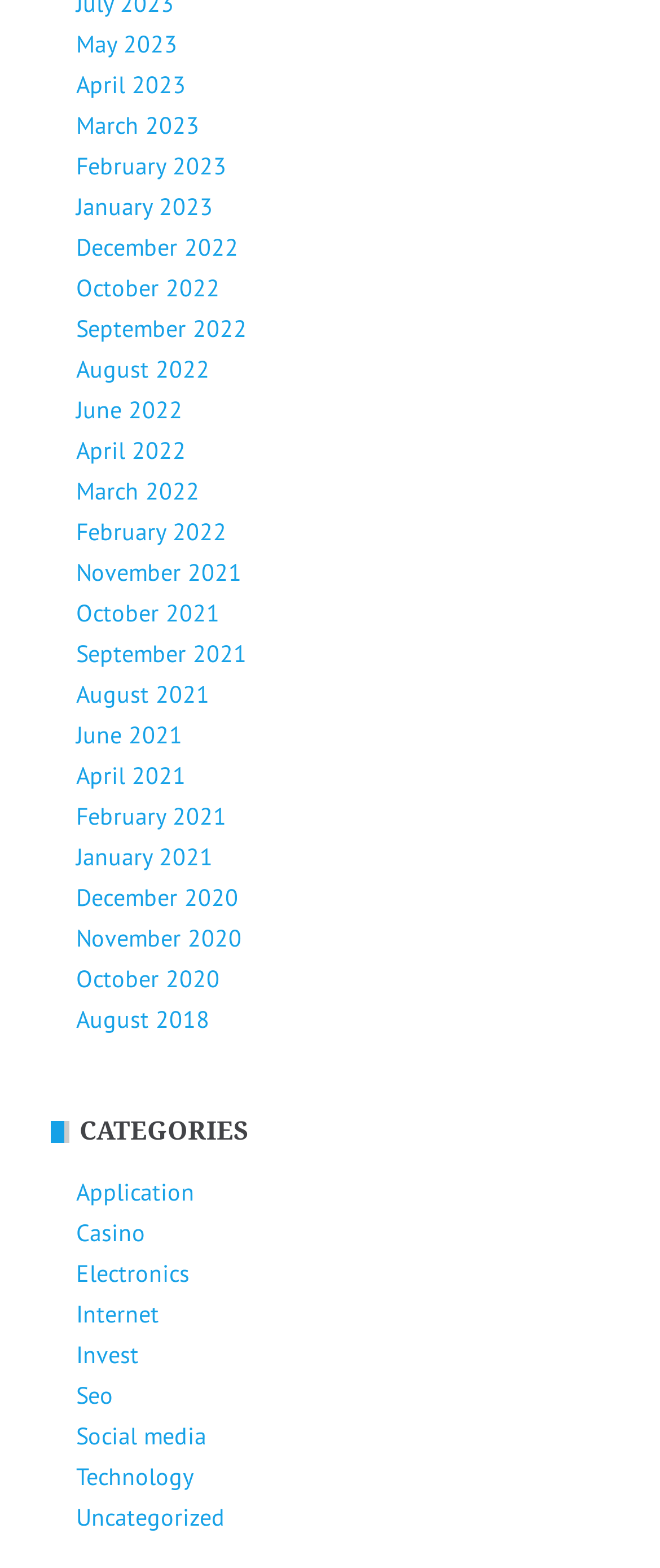What is the earliest year listed? Observe the screenshot and provide a one-word or short phrase answer.

2018